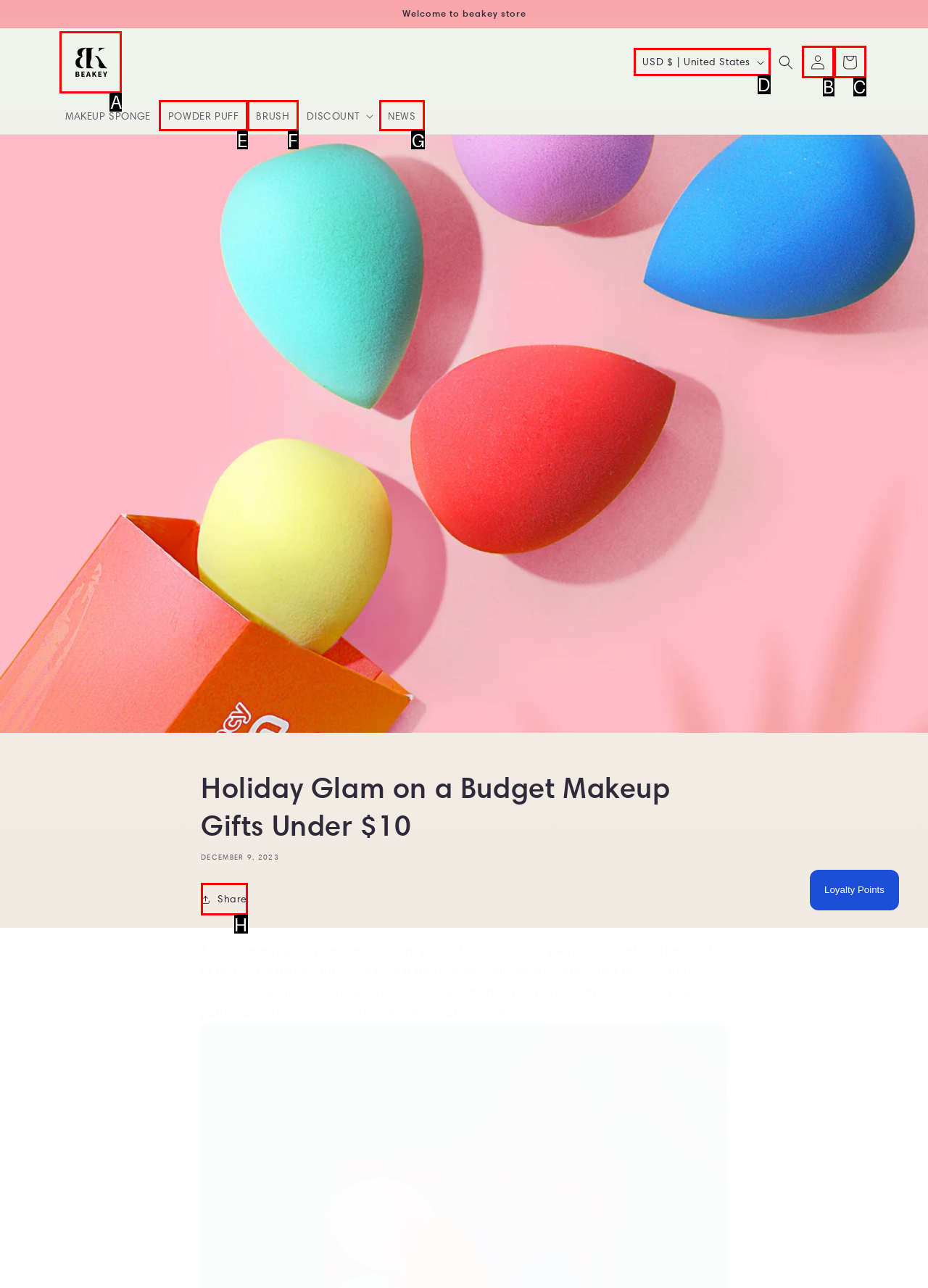Based on the description: parent_node: MAKEUP SPONGE, select the HTML element that best fits. Reply with the letter of the correct choice from the options given.

A